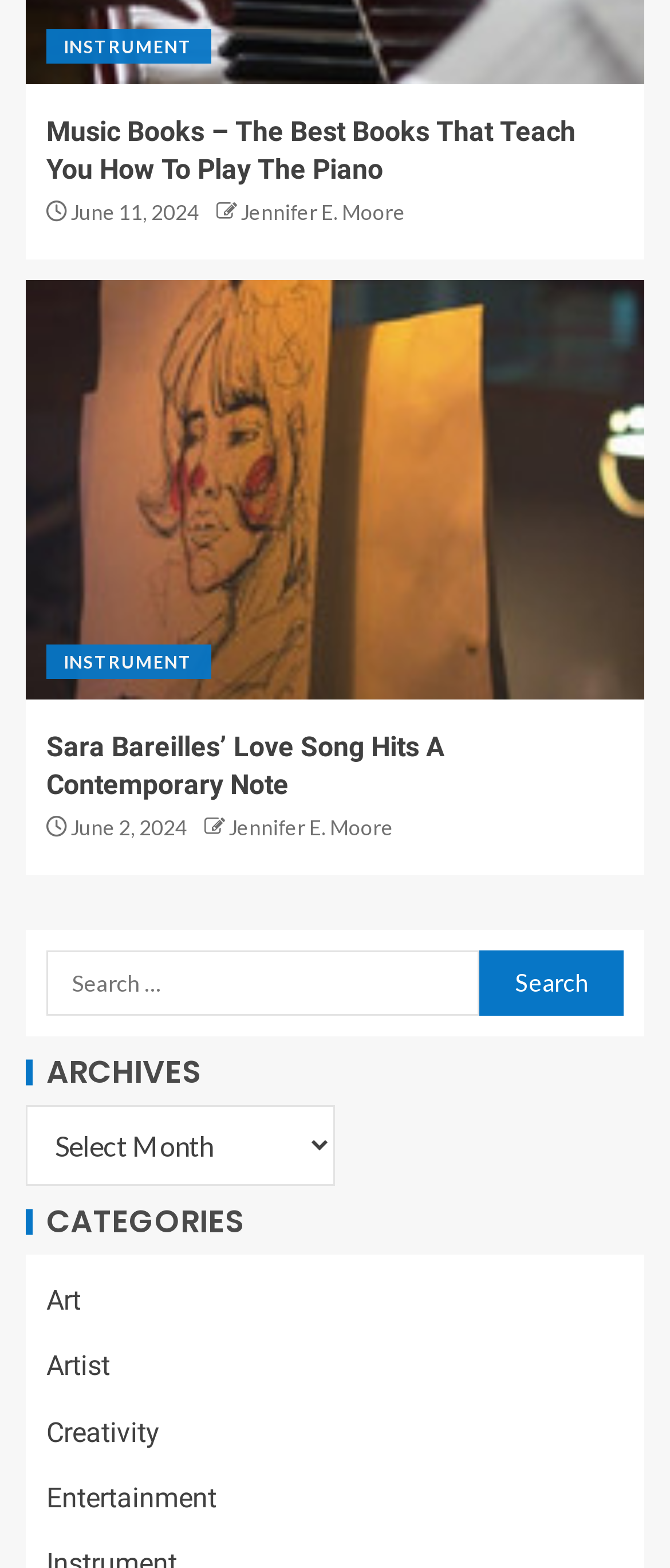Could you provide the bounding box coordinates for the portion of the screen to click to complete this instruction: "click on the 'Entertainment' link"?

[0.069, 0.945, 0.323, 0.965]